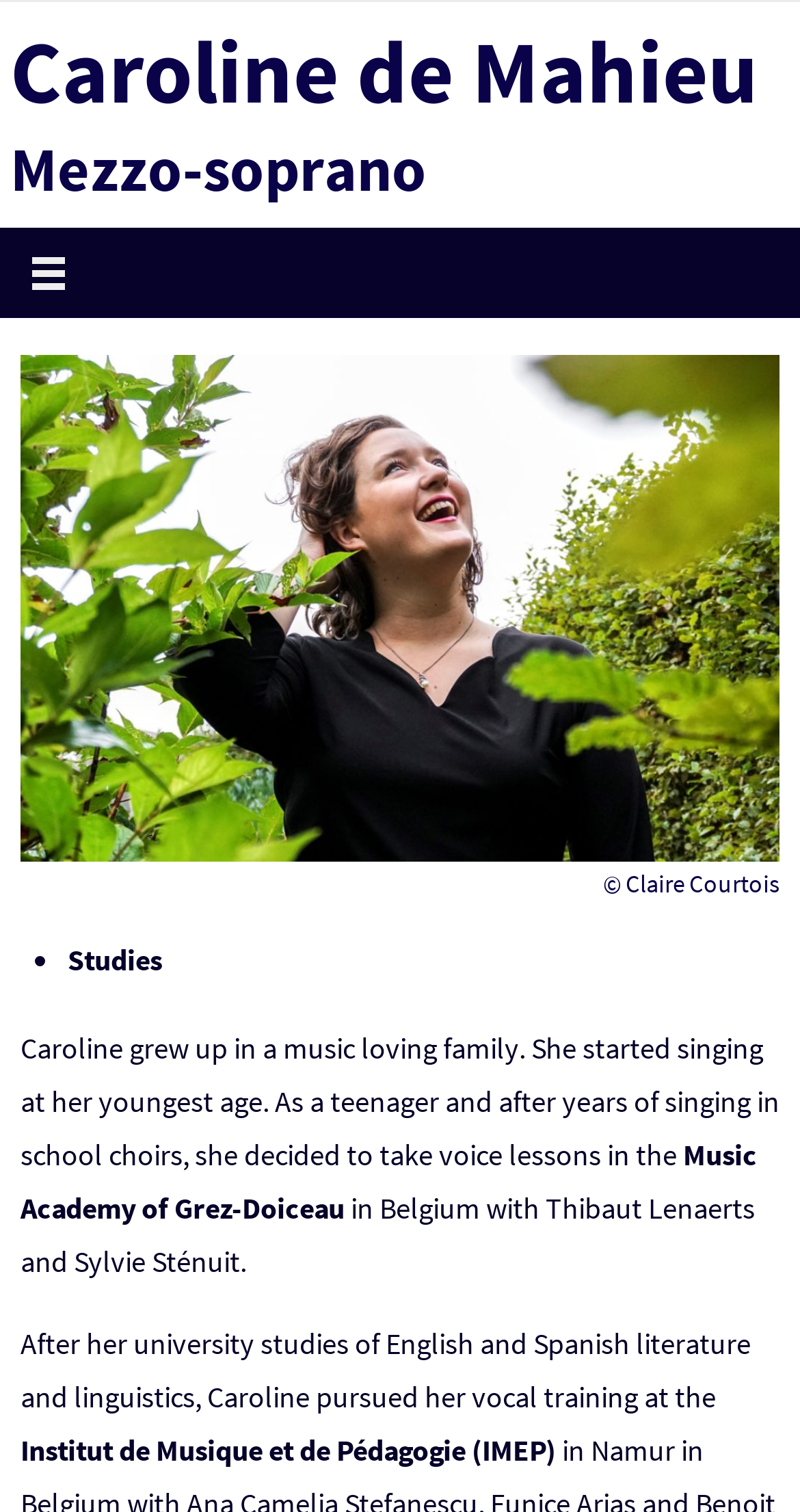Construct a comprehensive description capturing every detail on the webpage.

This webpage is about Caroline de Mahieu, a mezzo-soprano. At the top, there is a link with her name, followed by a brief description of her profession. Below this, there is a button with an icon, likely a navigation or menu button. 

To the right of the button, there is a large figure that takes up most of the width of the page, containing a photo of Caroline de Mahieu taken by Claire Courtois, with a caption crediting the photographer. 

Below the figure, there is a list with a single item, marked with a bullet point, containing the word "Studies". This is followed by a paragraph of text that describes Caroline's early life and her decision to take voice lessons. The text continues in several subsequent paragraphs, detailing her education and vocal training at the Music Academy of Grez-Doiceau and the Institut de Musique et de Pédagogie (IMEP).